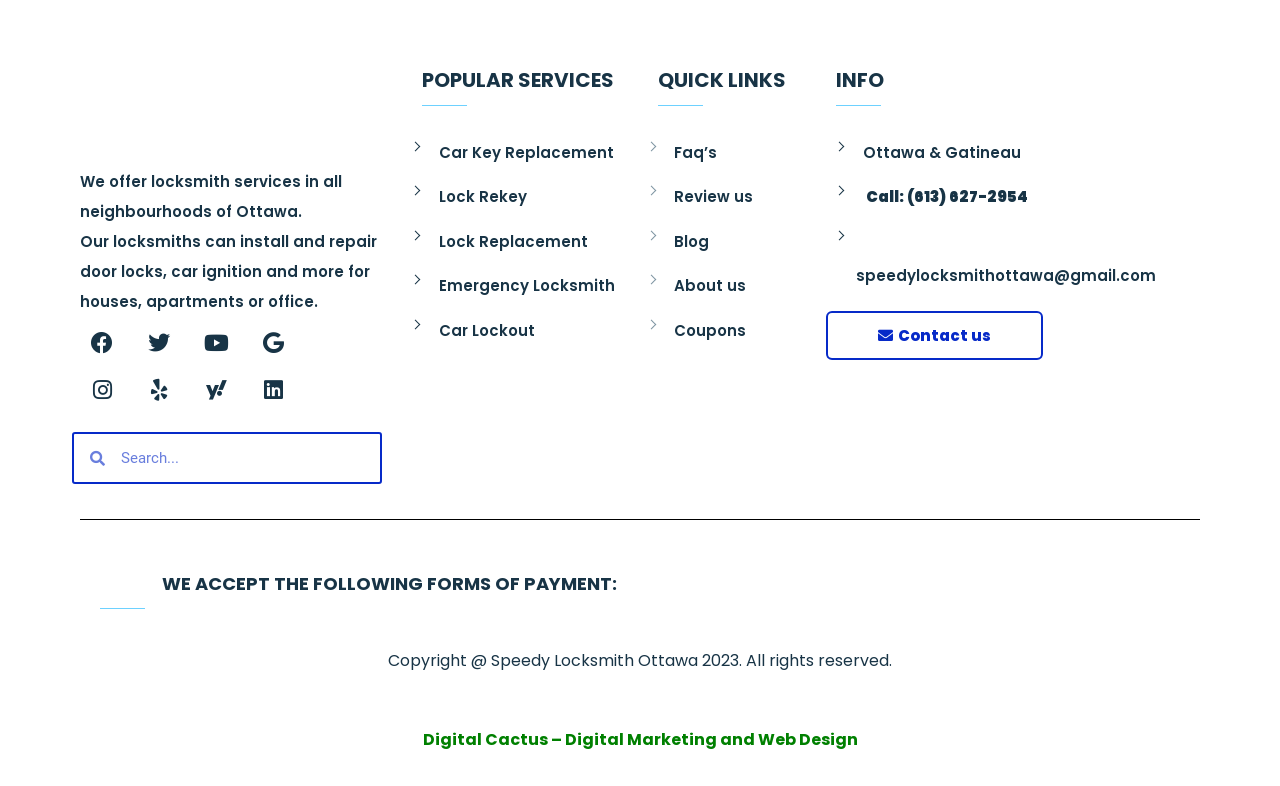Identify the coordinates of the bounding box for the element described below: "Youtube". Return the coordinates as four float numbers between 0 and 1: [left, top, right, bottom].

[0.152, 0.409, 0.186, 0.465]